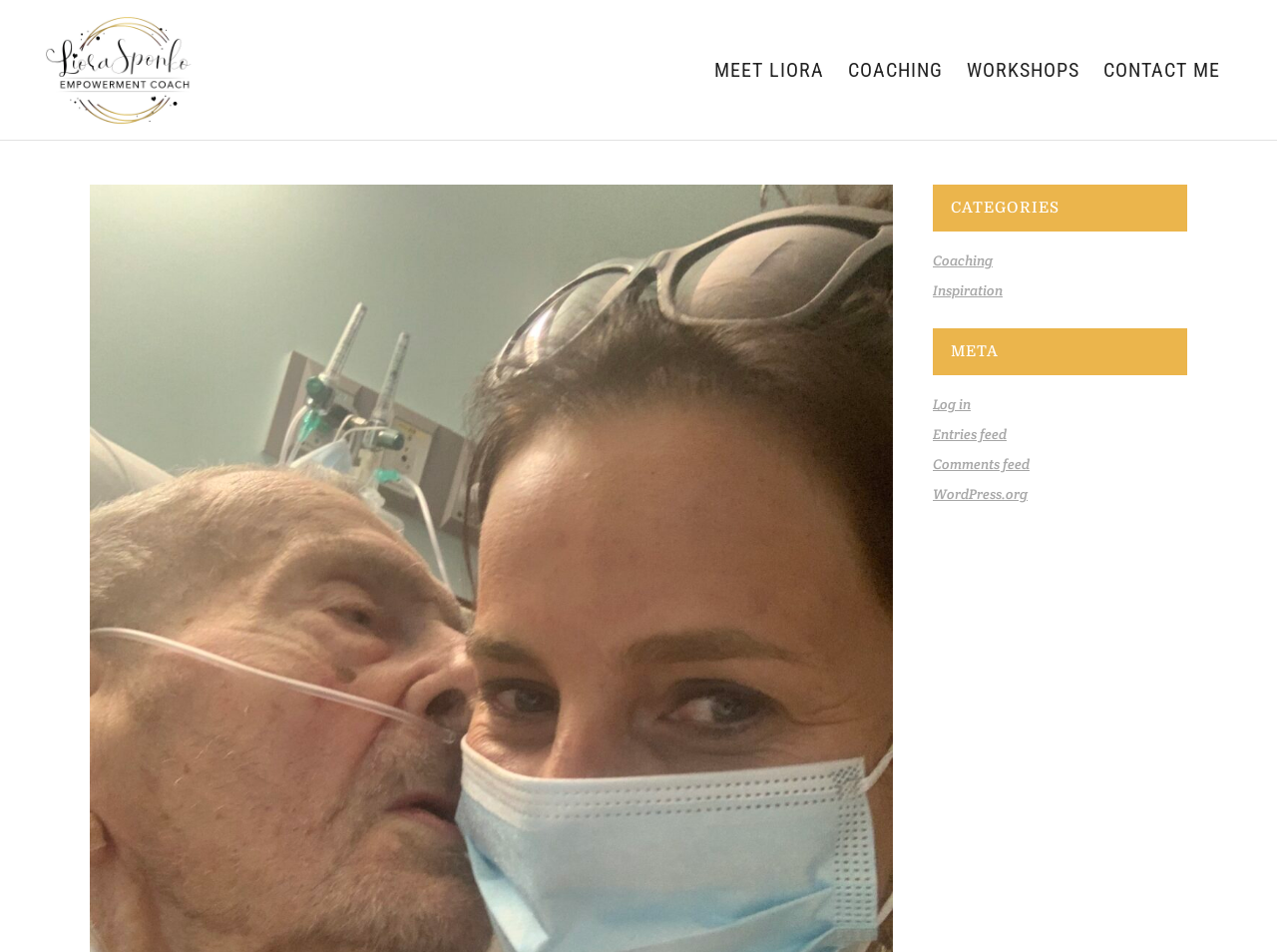What is the layout of the top navigation bar?
Please respond to the question with a detailed and informative answer.

By analyzing the bounding box coordinates of the navigation link elements, I found that they have similar y1 and y2 values, indicating that they are aligned horizontally, which suggests a horizontal layout for the top navigation bar.